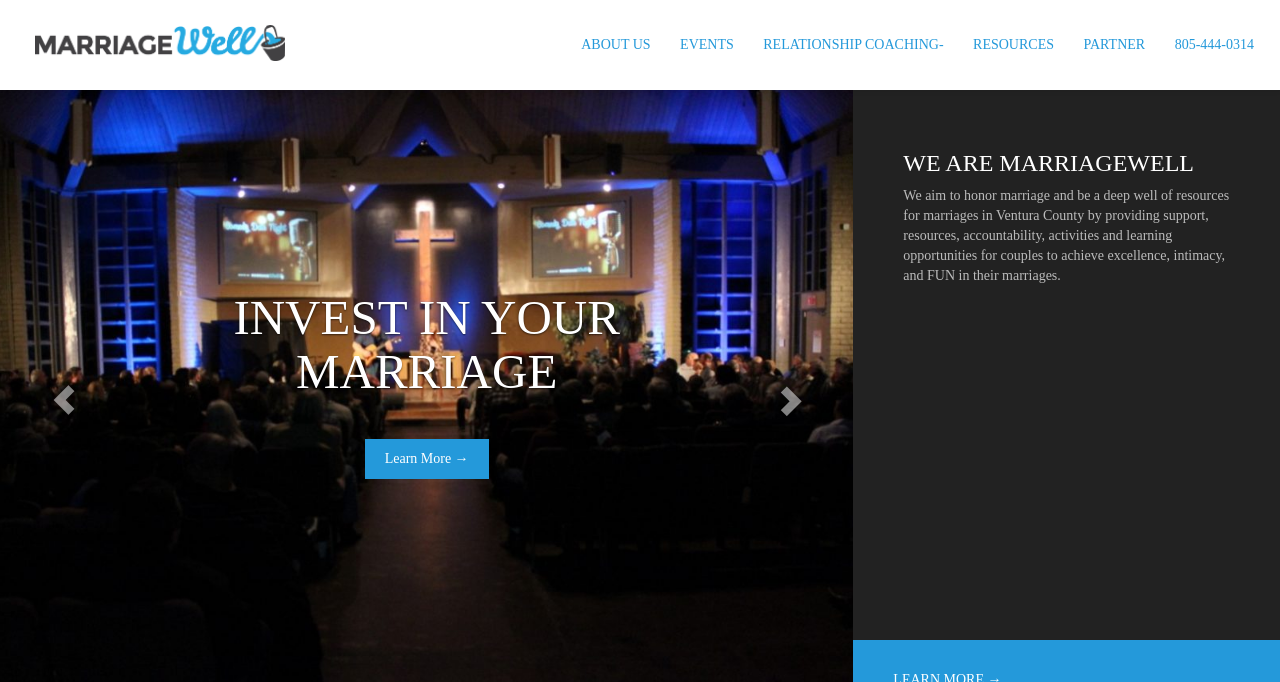What is the phone number on the top right?
Please provide a detailed and comprehensive answer to the question.

I found the phone number by looking at the top right section of the webpage, where there are several links and a phone number. The phone number is '805-444-0314'.